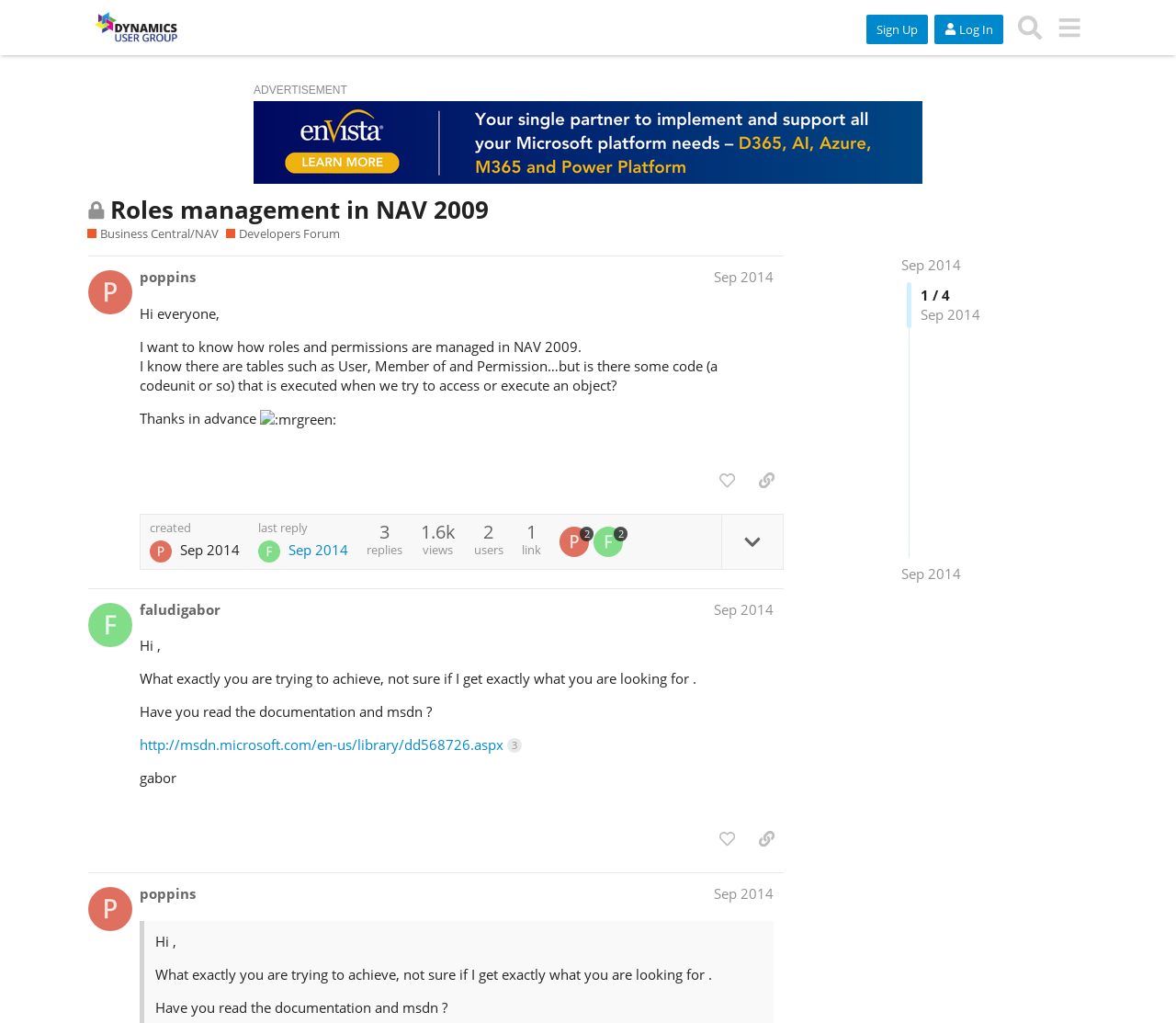Determine the bounding box coordinates for the clickable element to execute this instruction: "Sign Up". Provide the coordinates as four float numbers between 0 and 1, i.e., [left, top, right, bottom].

[0.737, 0.014, 0.789, 0.043]